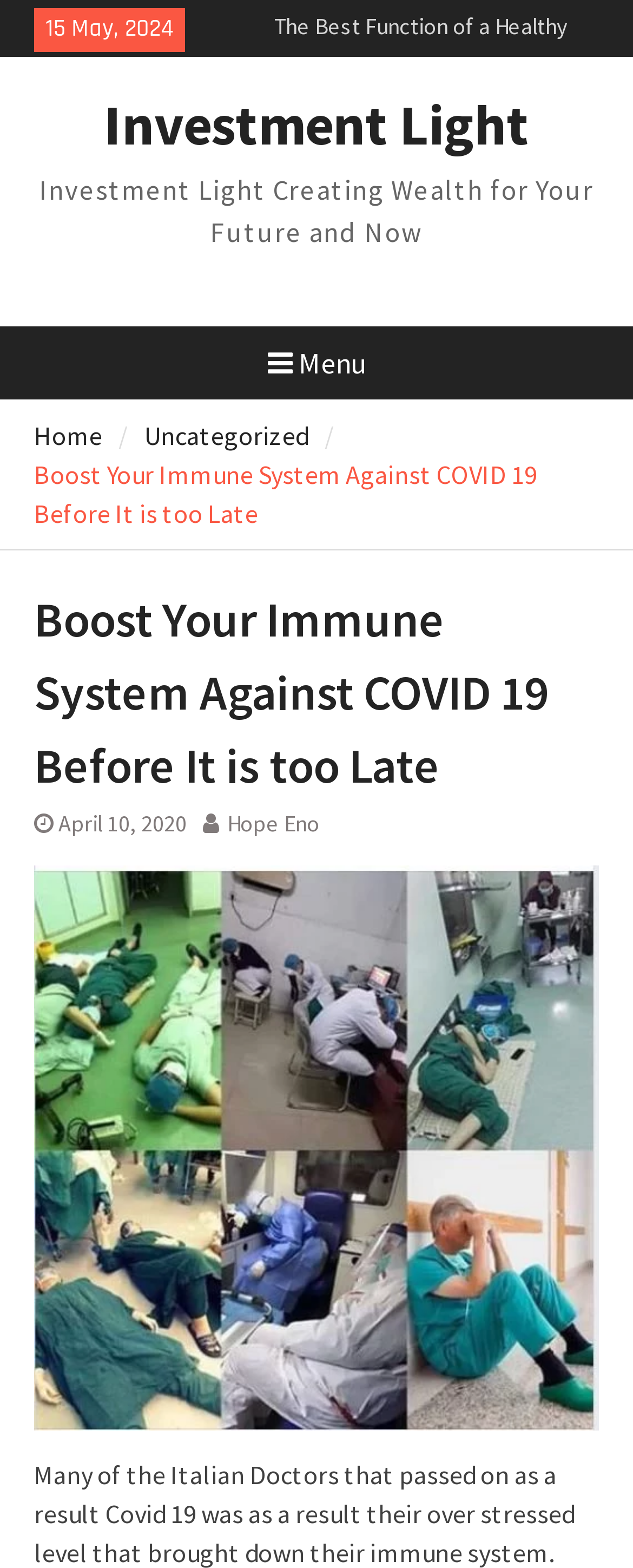What is the tagline of the website 'Investment Light'?
Can you provide a detailed and comprehensive answer to the question?

I found the tagline of the website 'Investment Light' by looking at the static text 'Investment Light Creating Wealth for Your Future and Now' which is located in the main section of the webpage.